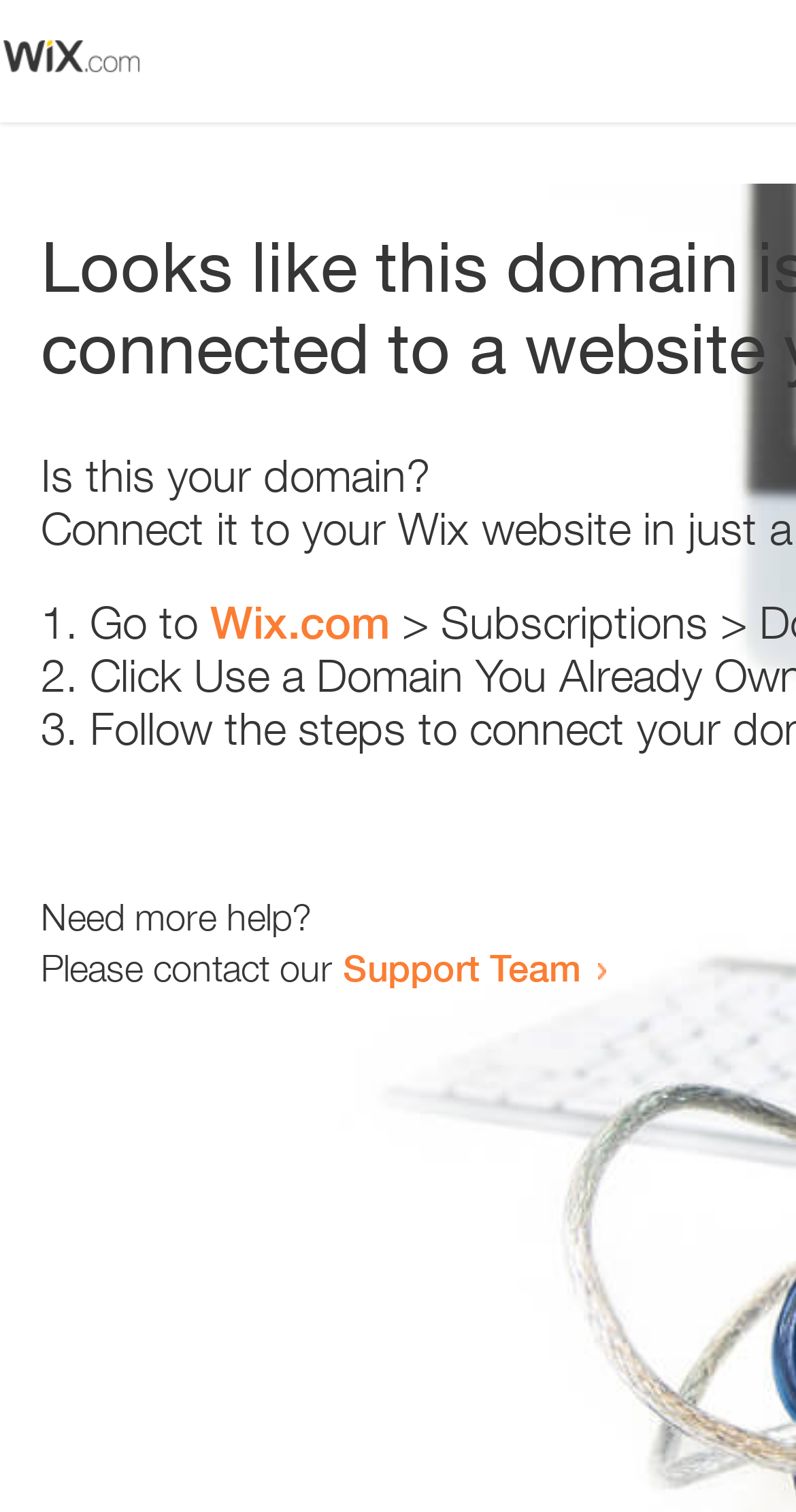Answer the question below in one word or phrase:
How many list markers are present?

3